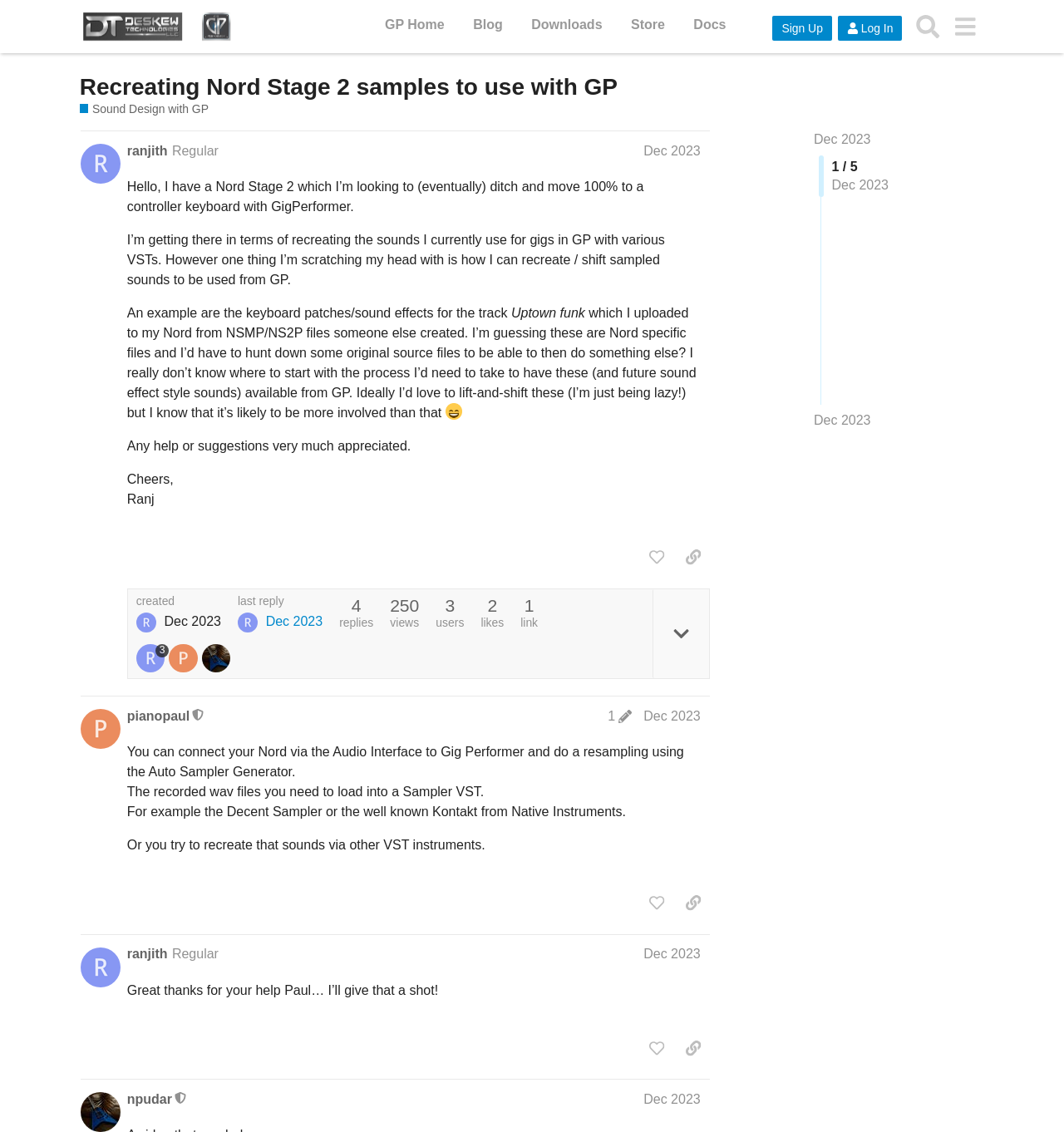Provide your answer in a single word or phrase: 
How many replies are there to the first post?

0